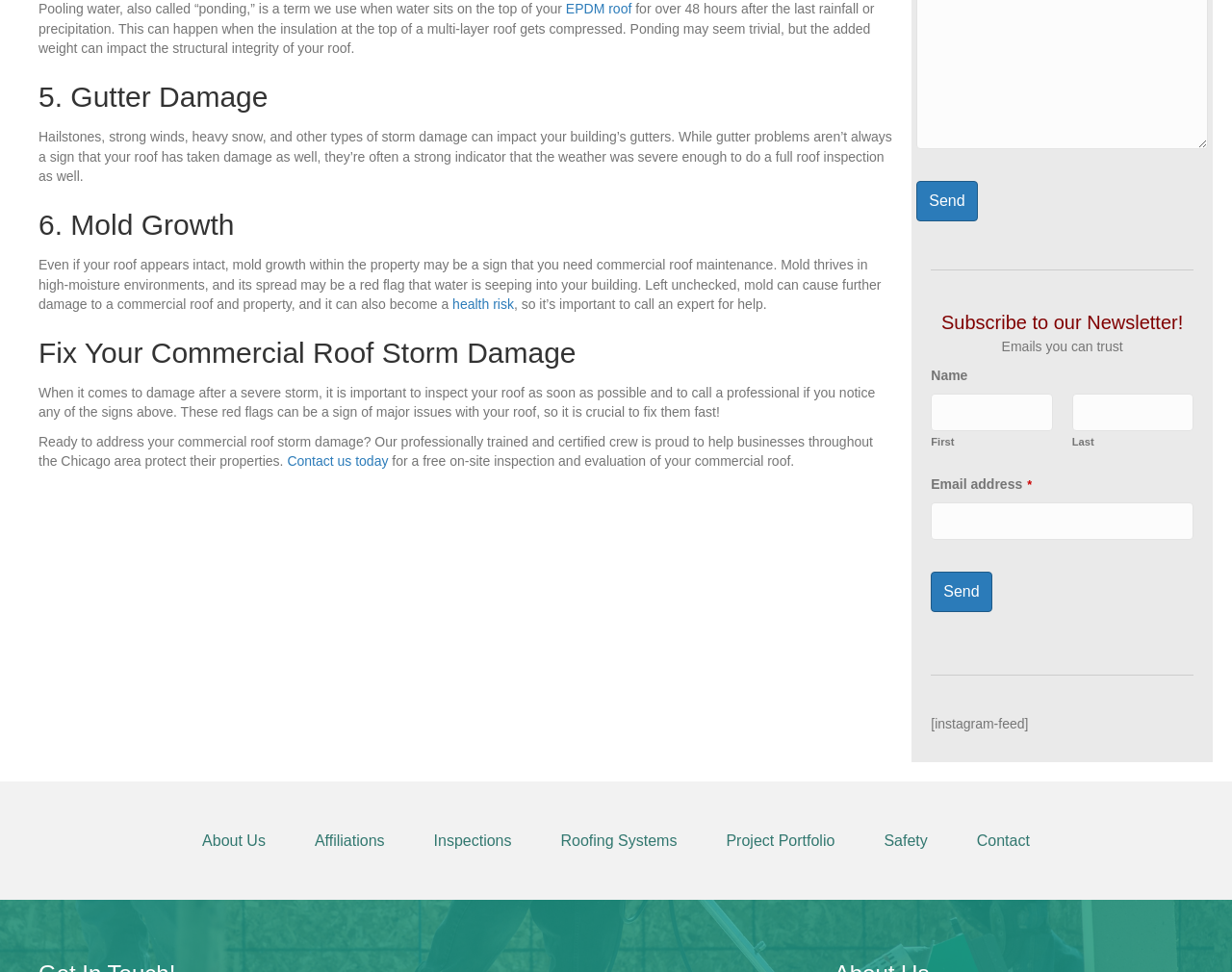What can cause gutter damage?
Please utilize the information in the image to give a detailed response to the question.

The webpage mentions that hailstones, strong winds, heavy snow, and other types of storm damage can impact a building's gutters, which can be a sign that the roof has taken damage as well.